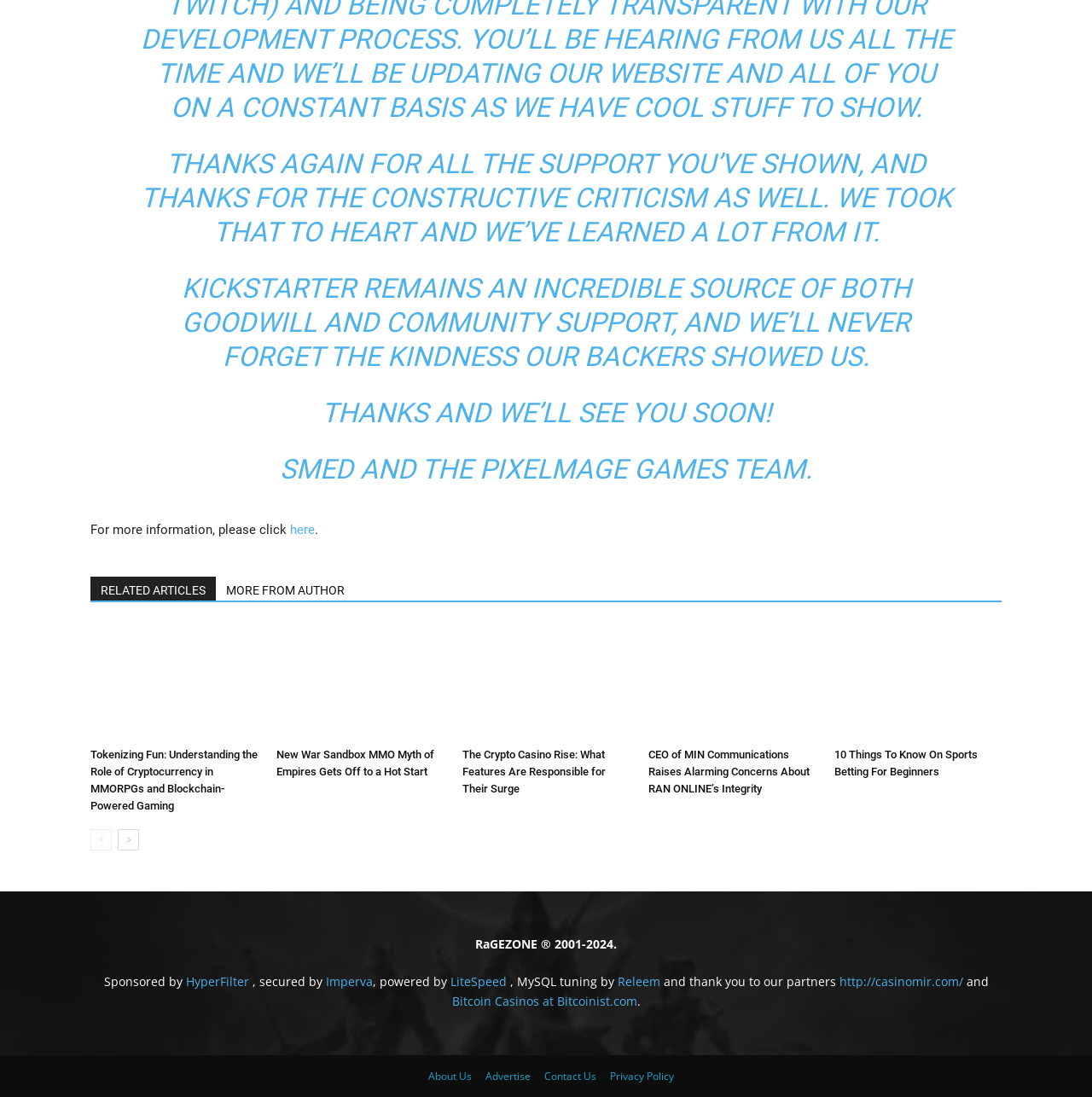Find and specify the bounding box coordinates that correspond to the clickable region for the instruction: "Click on 'HyperFilter'".

[0.17, 0.888, 0.228, 0.902]